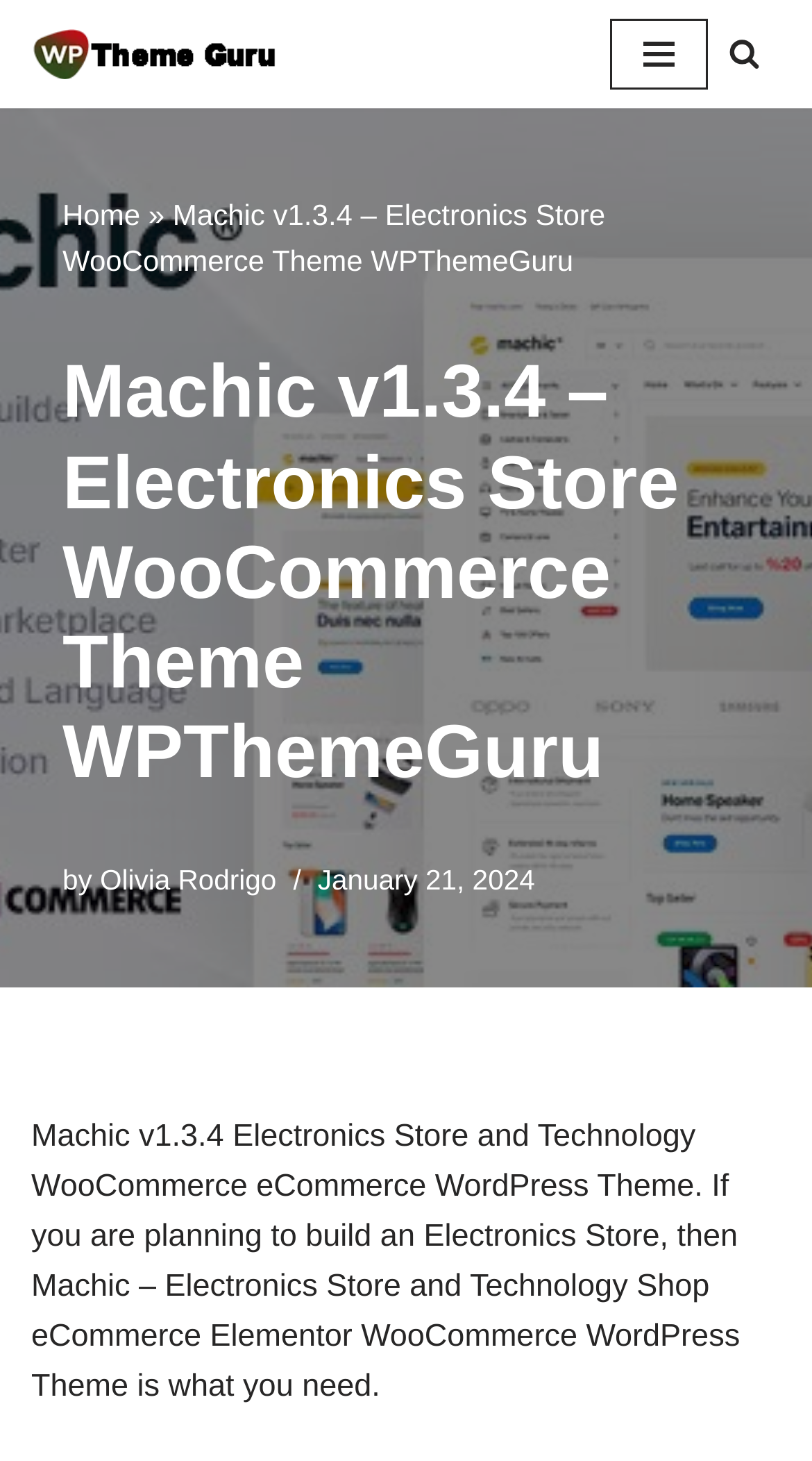Determine the main headline from the webpage and extract its text.

Machic v1.3.4 – Electronics Store WooCommerce Theme WPThemeGuru